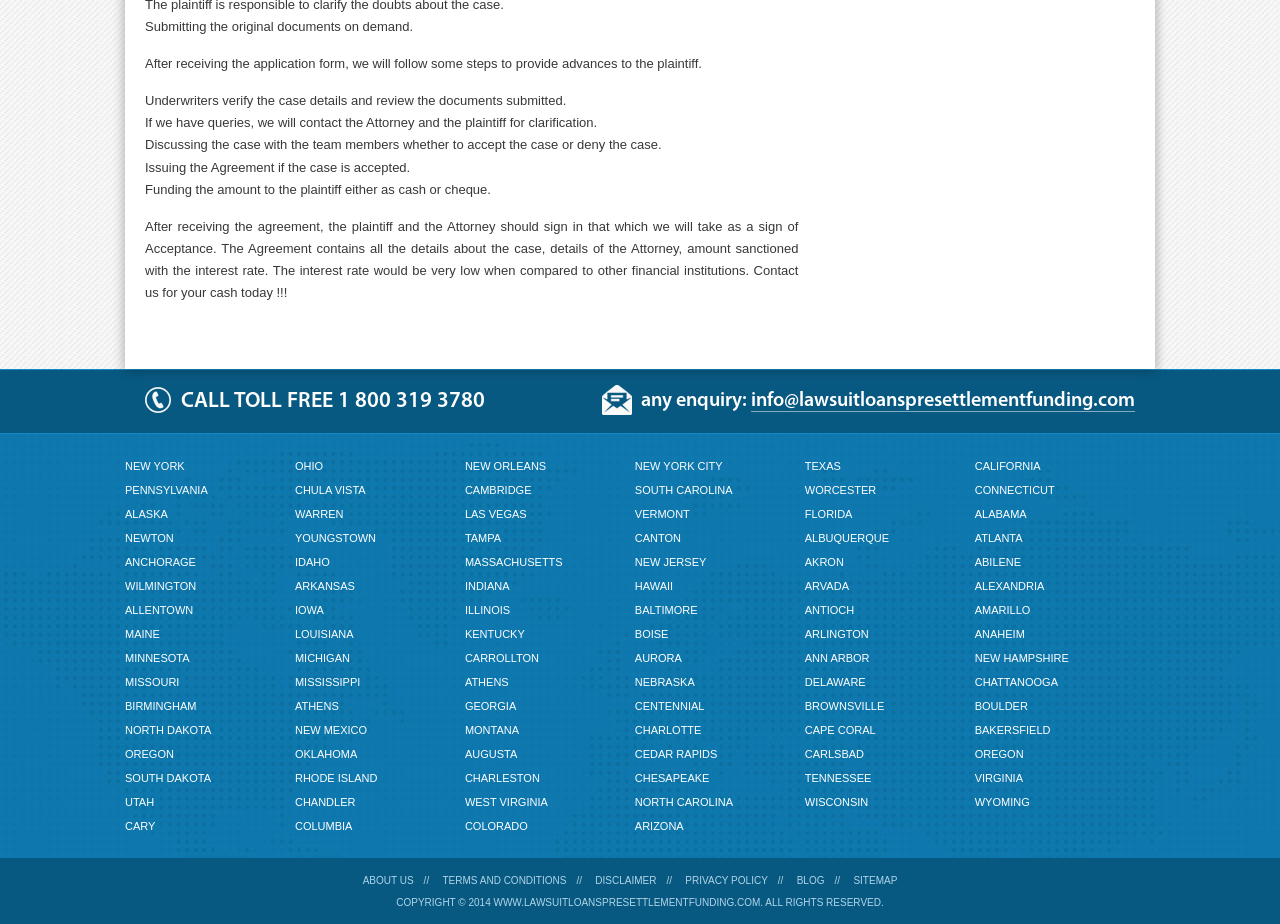Identify the coordinates of the bounding box for the element described below: "Nebraska". Return the coordinates as four float numbers between 0 and 1: [left, top, right, bottom].

[0.496, 0.725, 0.543, 0.751]